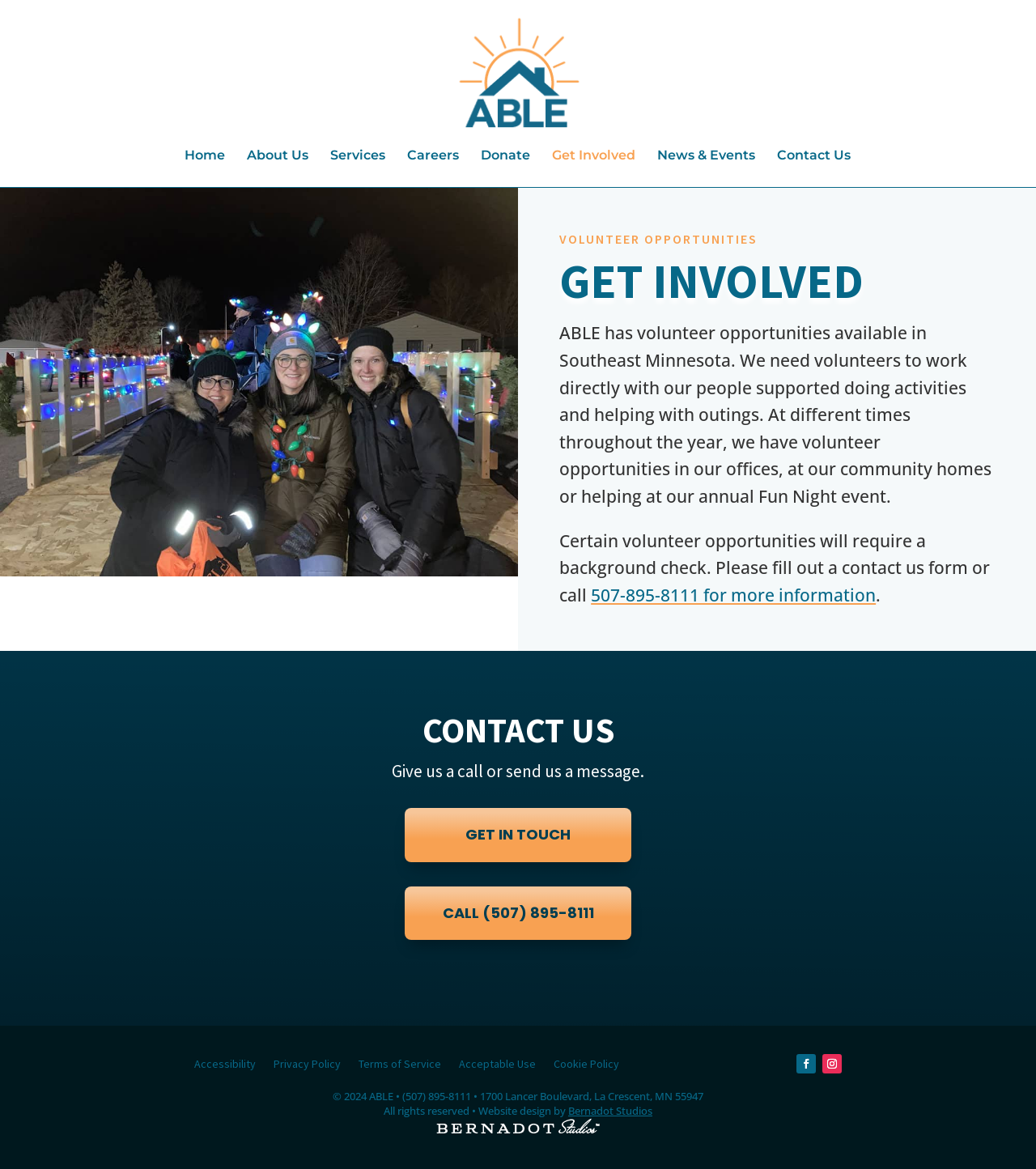What is the location of ABLE?
Please give a detailed and elaborate answer to the question.

The location of ABLE can be found at the bottom of the webpage, where it says '© 2024 ABLE • (507) 895-8111 • 1700 Lancer Boulevard, La Crescent, MN 55947'.